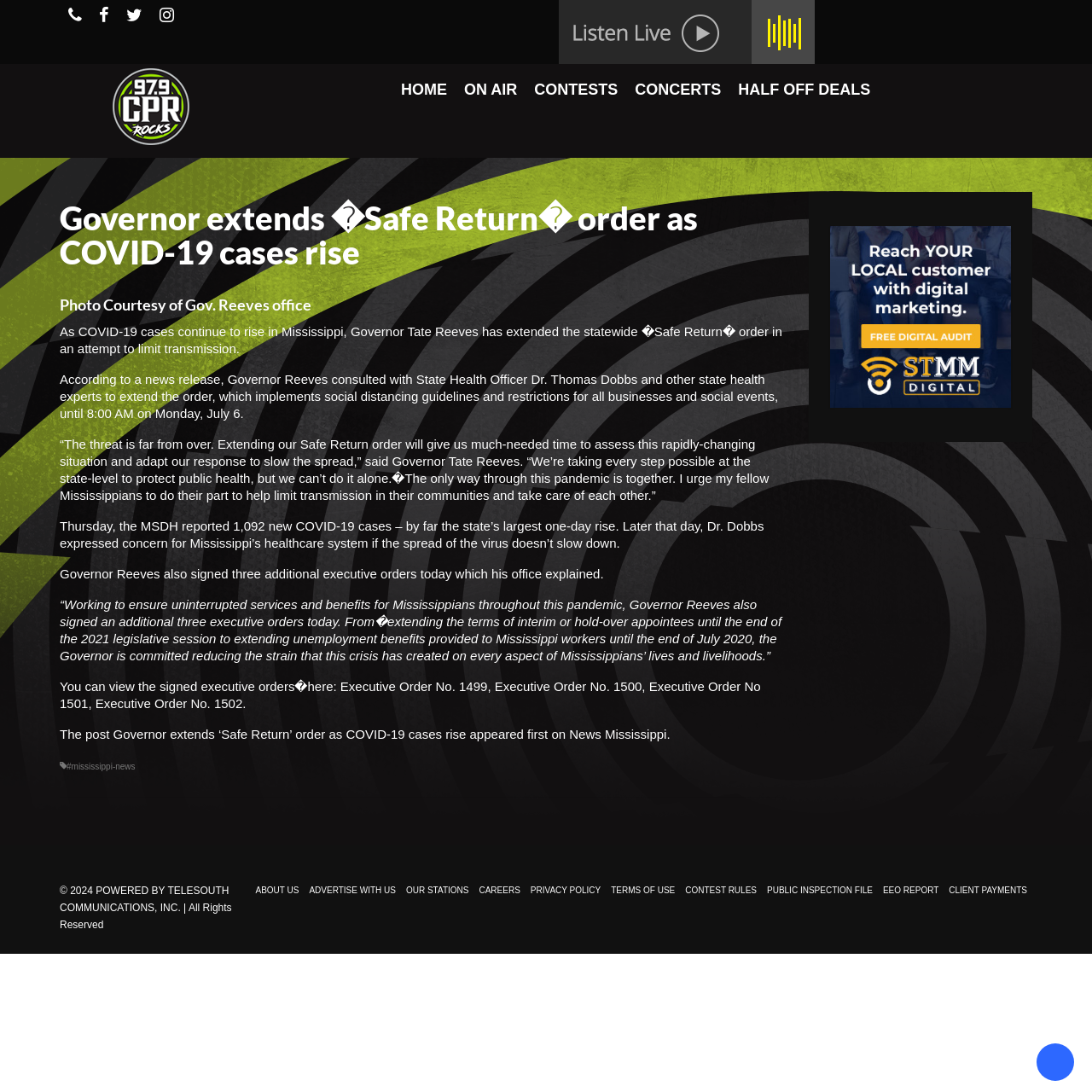Identify the bounding box coordinates of the region that needs to be clicked to carry out this instruction: "View the 'Flower' image". Provide these coordinates as four float numbers ranging from 0 to 1, i.e., [left, top, right, bottom].

[0.512, 0.0, 0.746, 0.059]